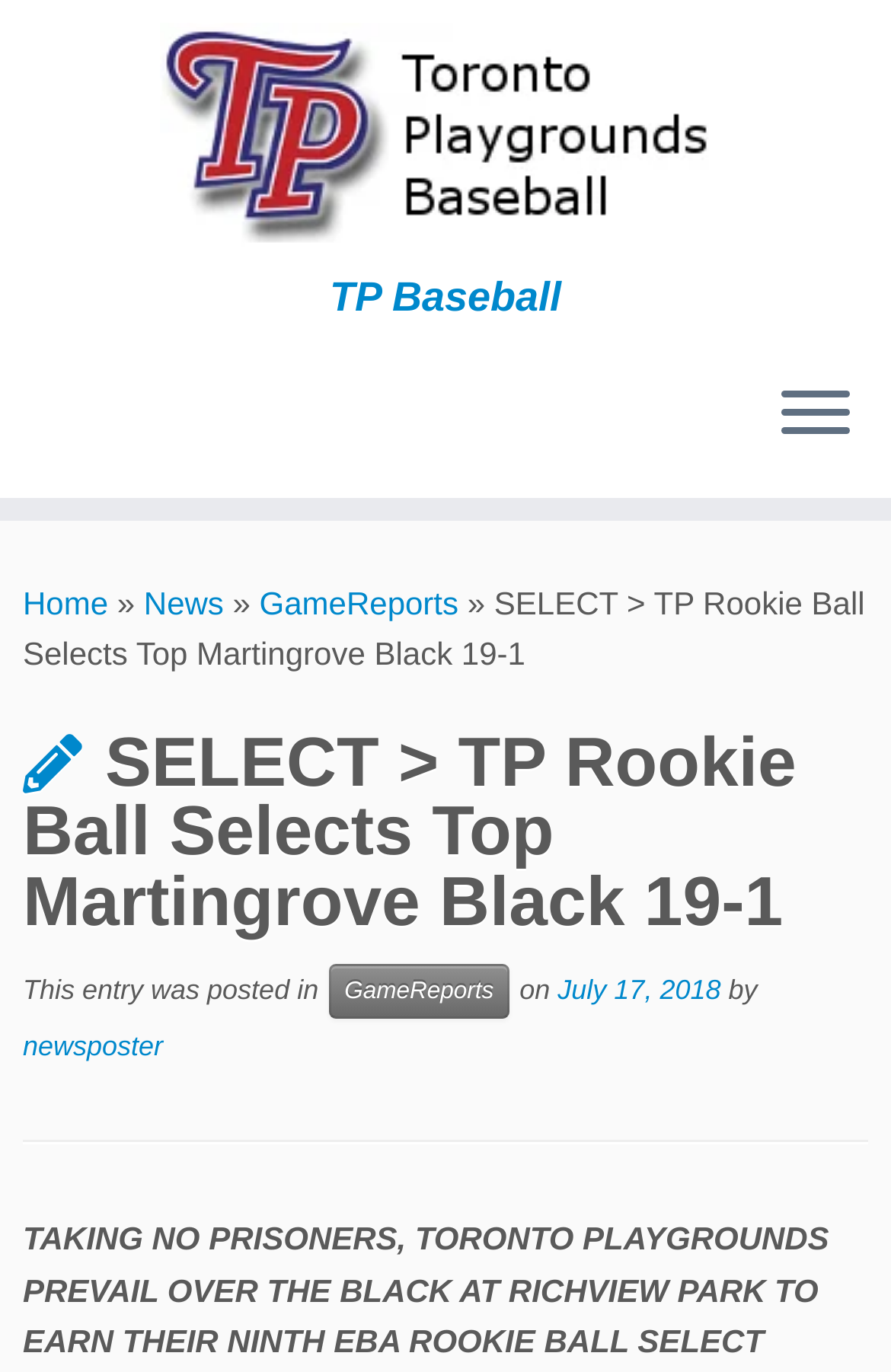Please find and provide the title of the webpage.

SELECT > TP Rookie Ball Selects Top Martingrove Black 19-1